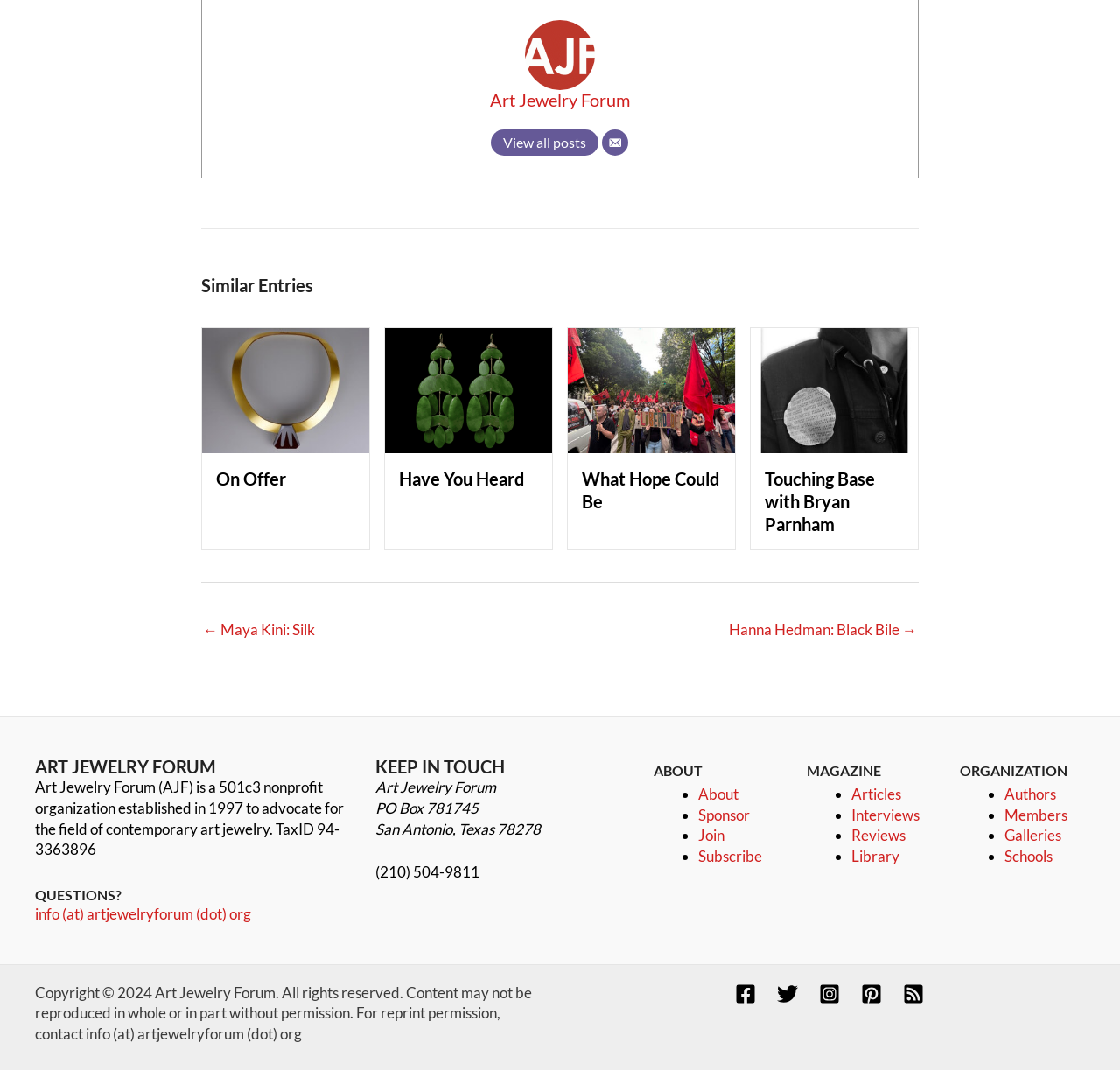Find and specify the bounding box coordinates that correspond to the clickable region for the instruction: "Email".

[0.537, 0.121, 0.561, 0.145]